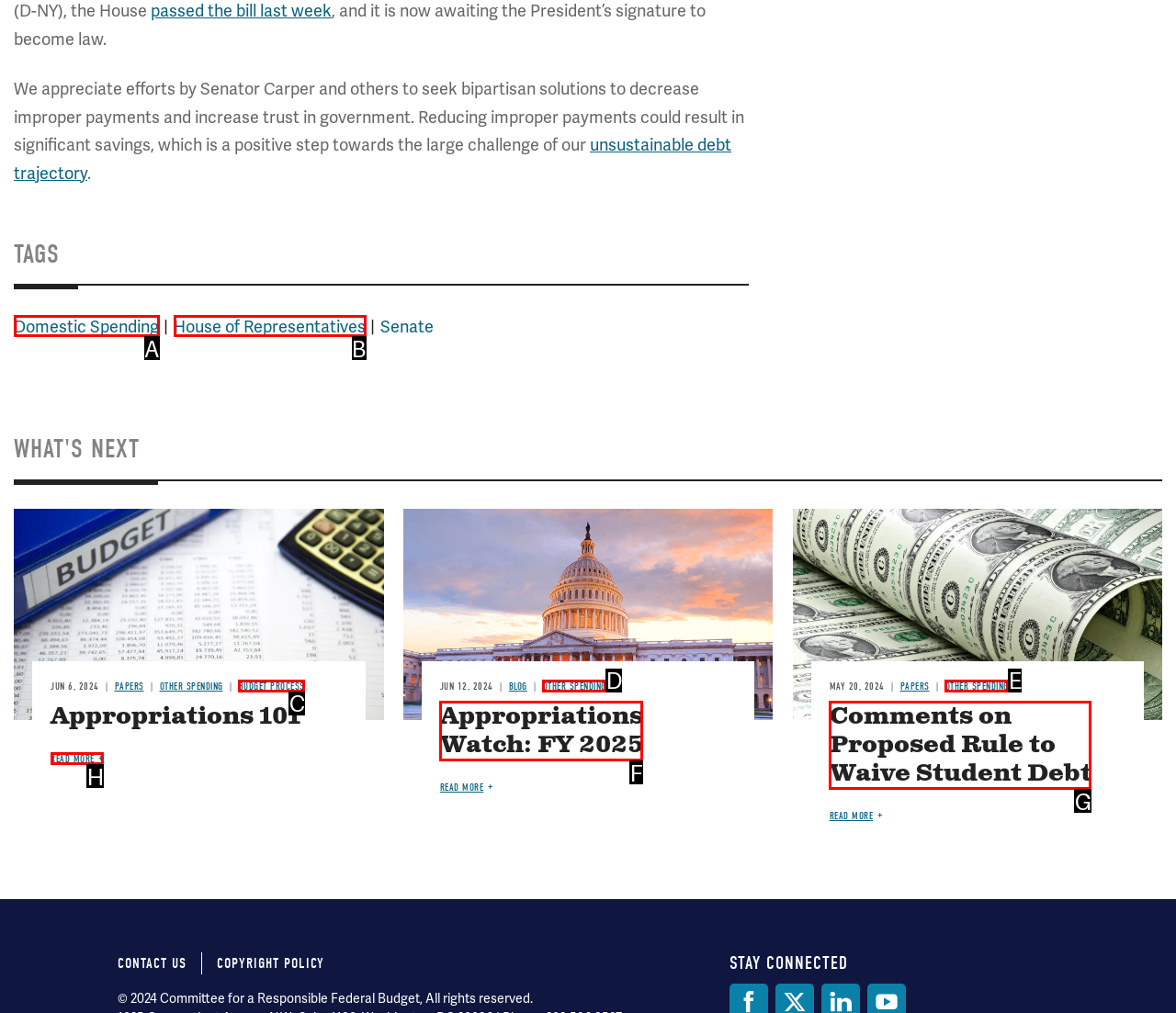Determine which HTML element corresponds to the description: Appropriations Watch: FY 2025. Provide the letter of the correct option.

F